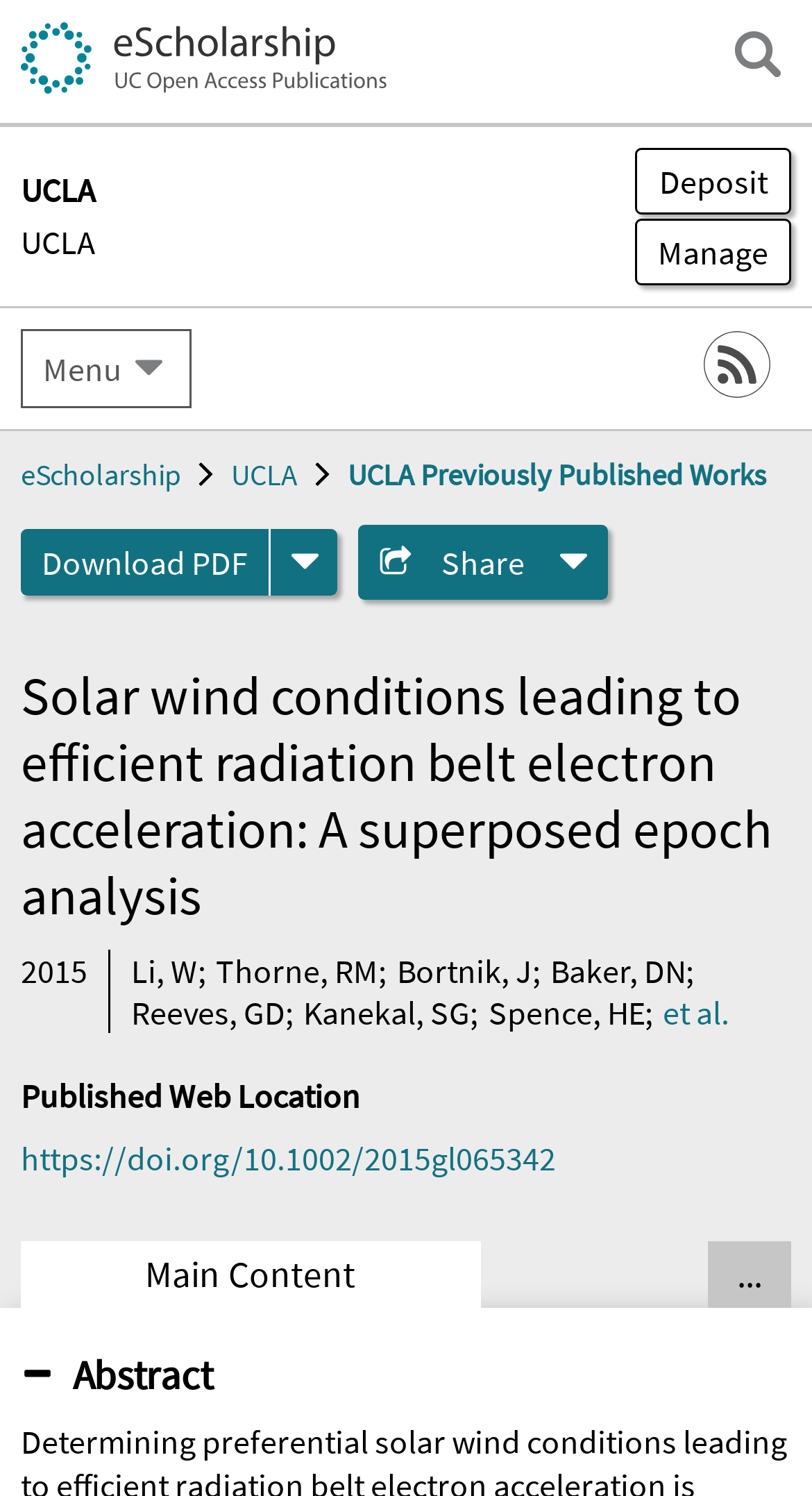Extract the bounding box coordinates for the HTML element that matches this description: "UCLA Previously Published Works". The coordinates should be four float numbers between 0 and 1, i.e., [left, top, right, bottom].

[0.428, 0.372, 0.944, 0.397]